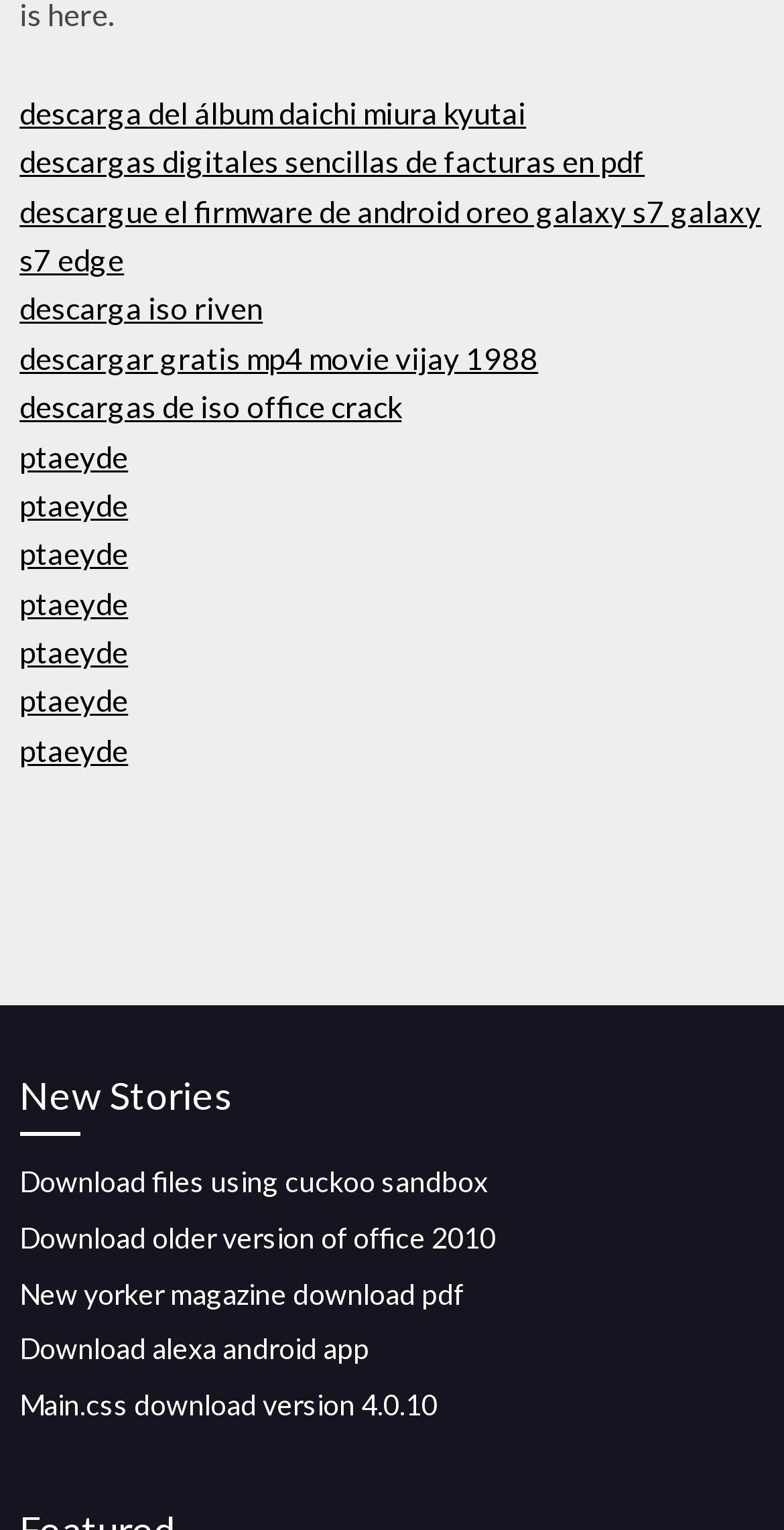Kindly determine the bounding box coordinates of the area that needs to be clicked to fulfill this instruction: "Download Daichi Miura Kyutai album".

[0.025, 0.062, 0.671, 0.085]